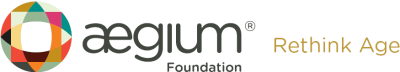What is the tagline of the foundation?
Provide a concise answer using a single word or phrase based on the image.

Rethink Age